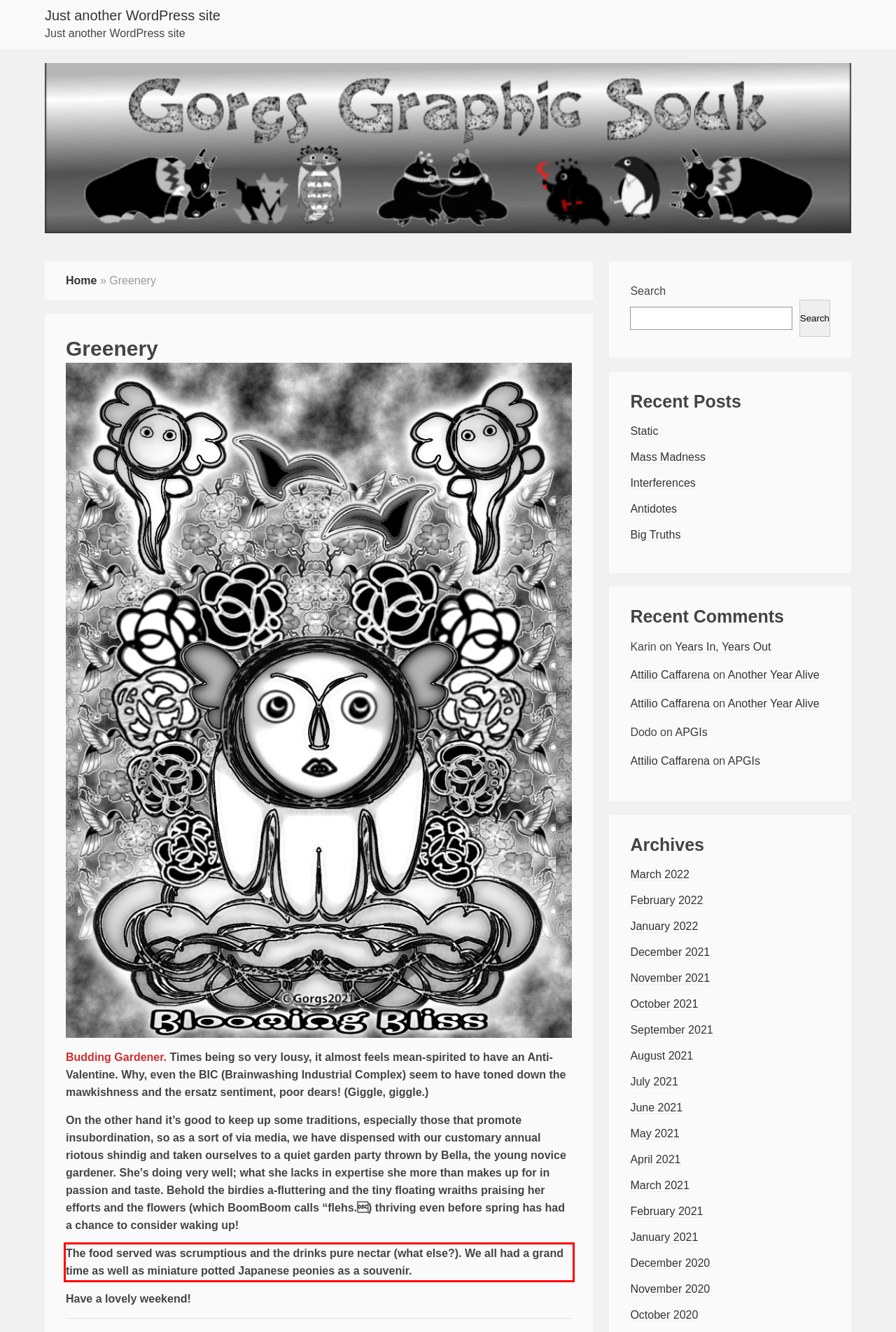There is a UI element on the webpage screenshot marked by a red bounding box. Extract and generate the text content from within this red box.

The food served was scrumptious and the drinks pure nectar (what else?). We all had a grand time as well as miniature potted Japanese peonies as a souvenir.